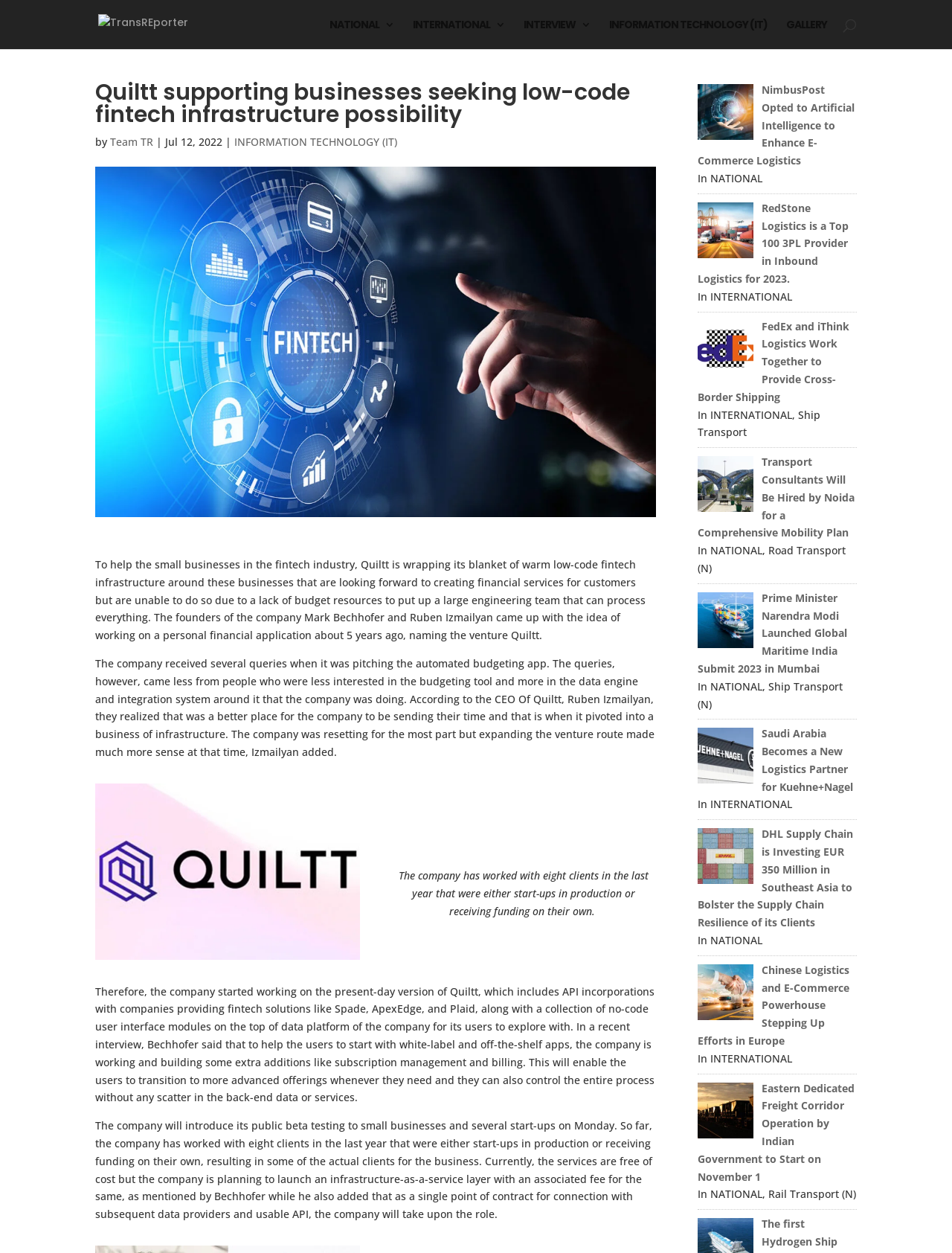How many clients has Quiltt worked with in the last year?
Please look at the screenshot and answer in one word or a short phrase.

eight